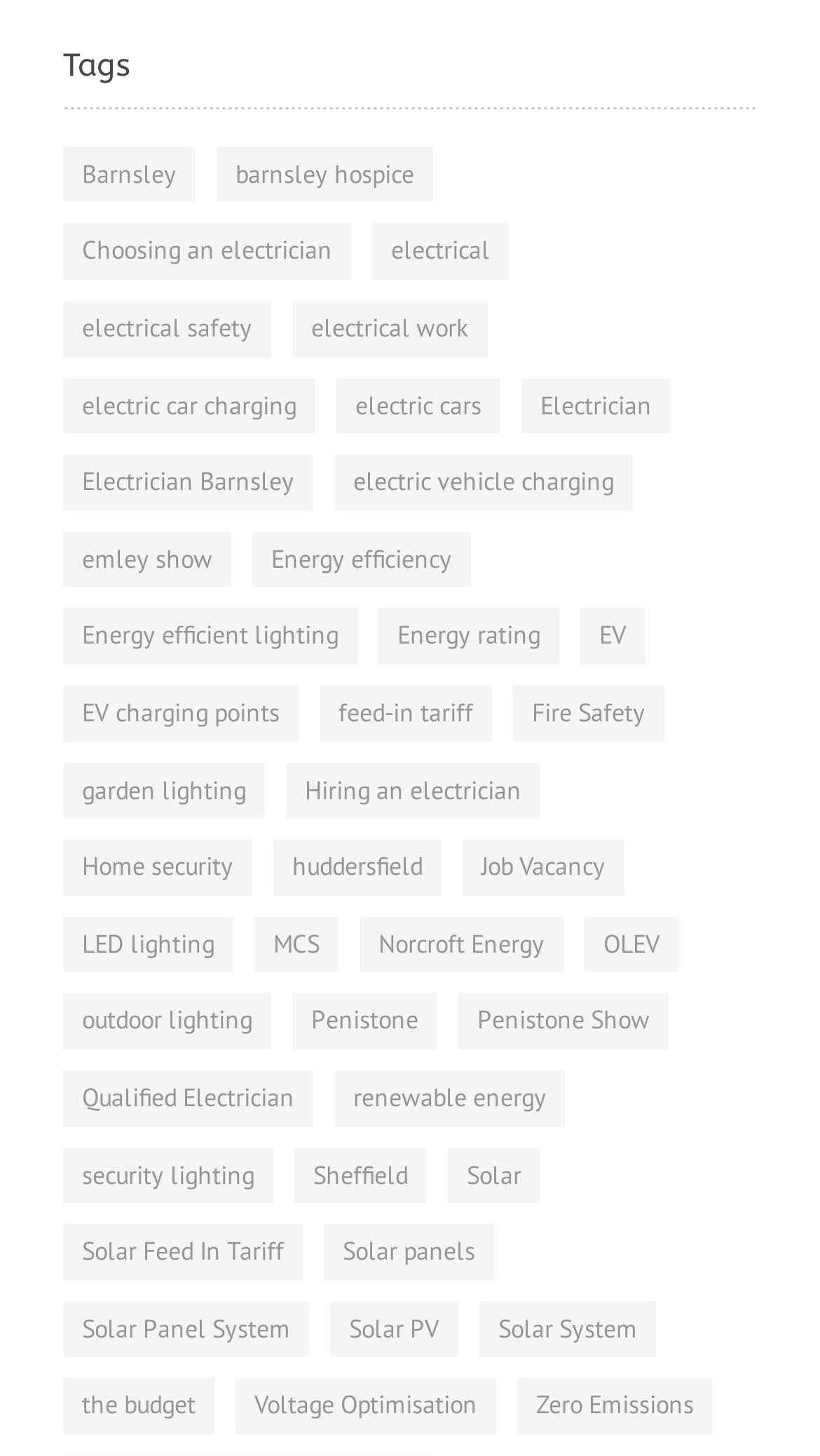Determine the bounding box coordinates of the clickable region to execute the instruction: "Learn about 'Solar panels (11 items)'". The coordinates should be four float numbers between 0 and 1, denoted as [left, top, right, bottom].

[0.395, 0.841, 0.603, 0.879]